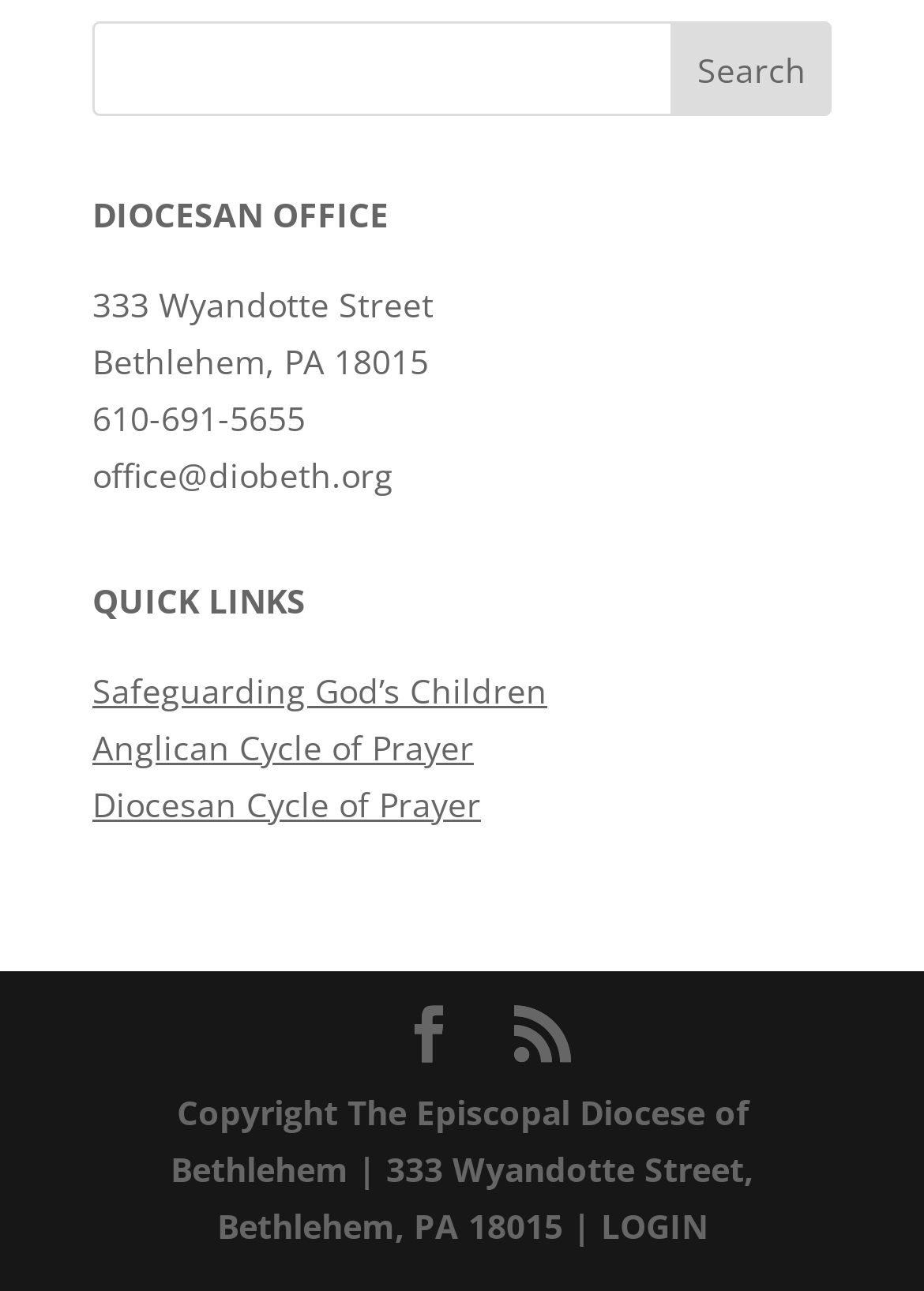What is the street address of the Diocesan Office?
Using the image as a reference, give a one-word or short phrase answer.

333 Wyandotte Street